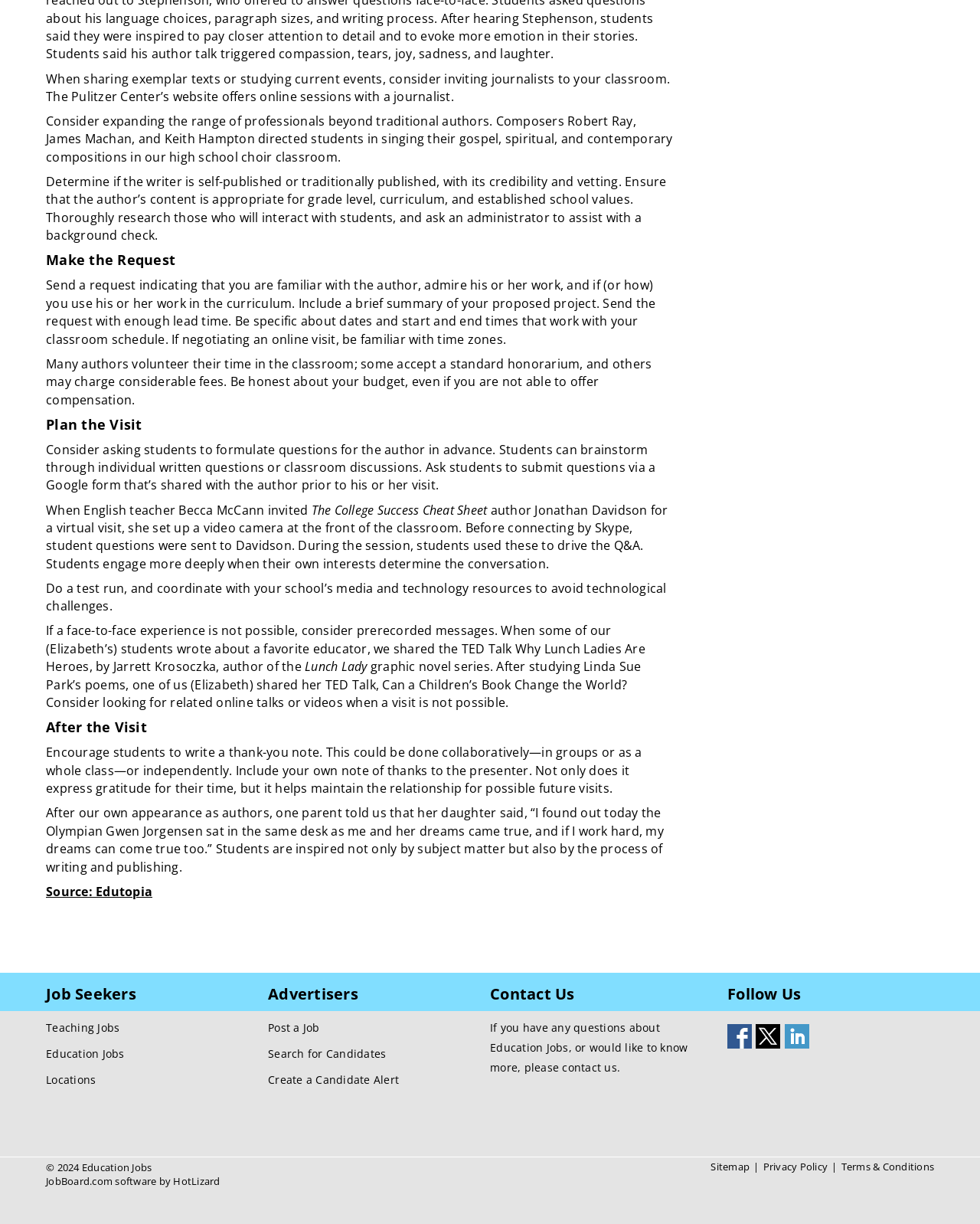Given the element description: "Edutopia", predict the bounding box coordinates of this UI element. The coordinates must be four float numbers between 0 and 1, given as [left, top, right, bottom].

[0.098, 0.721, 0.155, 0.735]